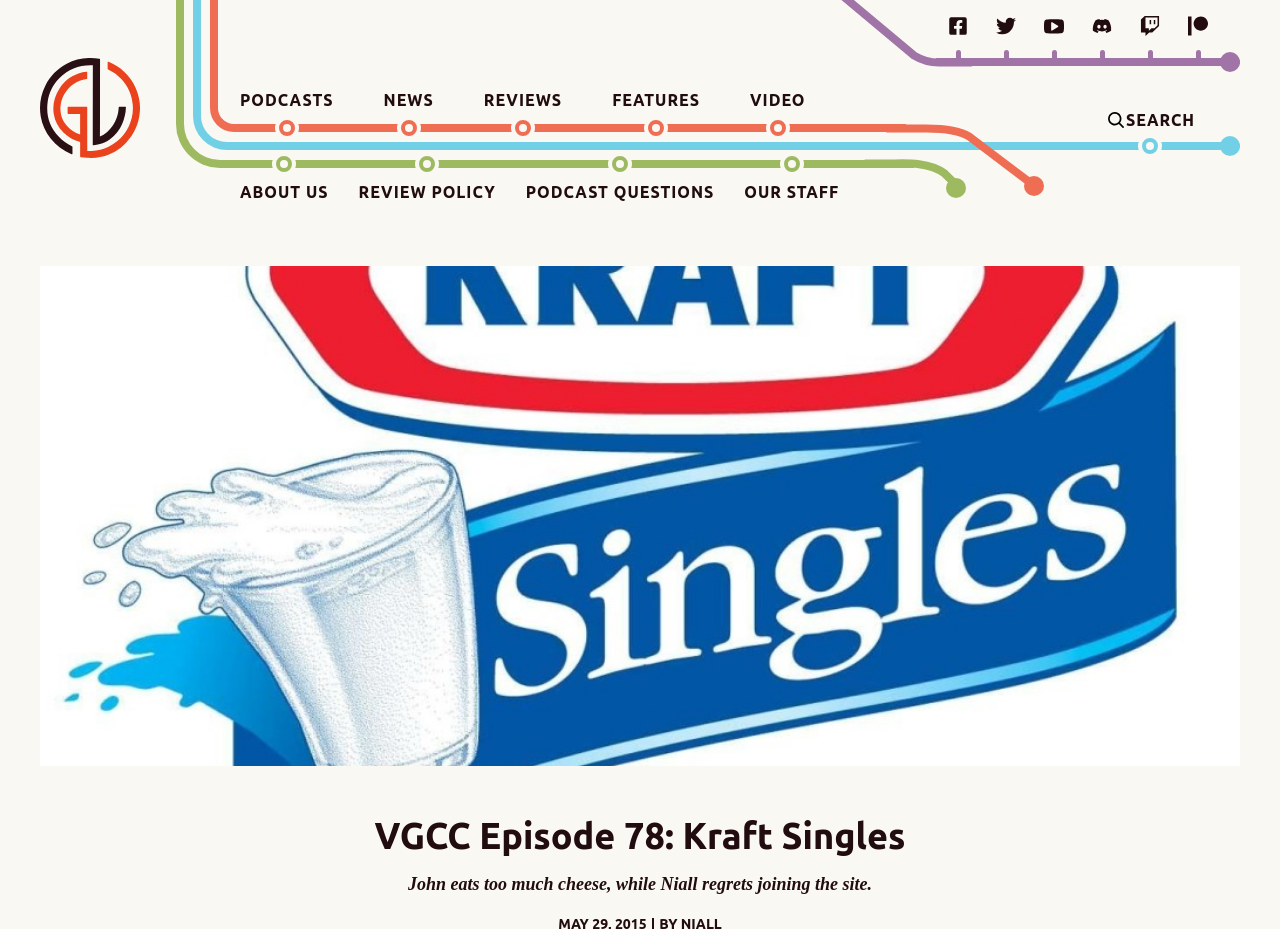From the webpage screenshot, predict the bounding box coordinates (top-left x, top-left y, bottom-right x, bottom-right y) for the UI element described here: parent_node: PODCASTS aria-label="Gamesline Home"

[0.031, 0.062, 0.109, 0.17]